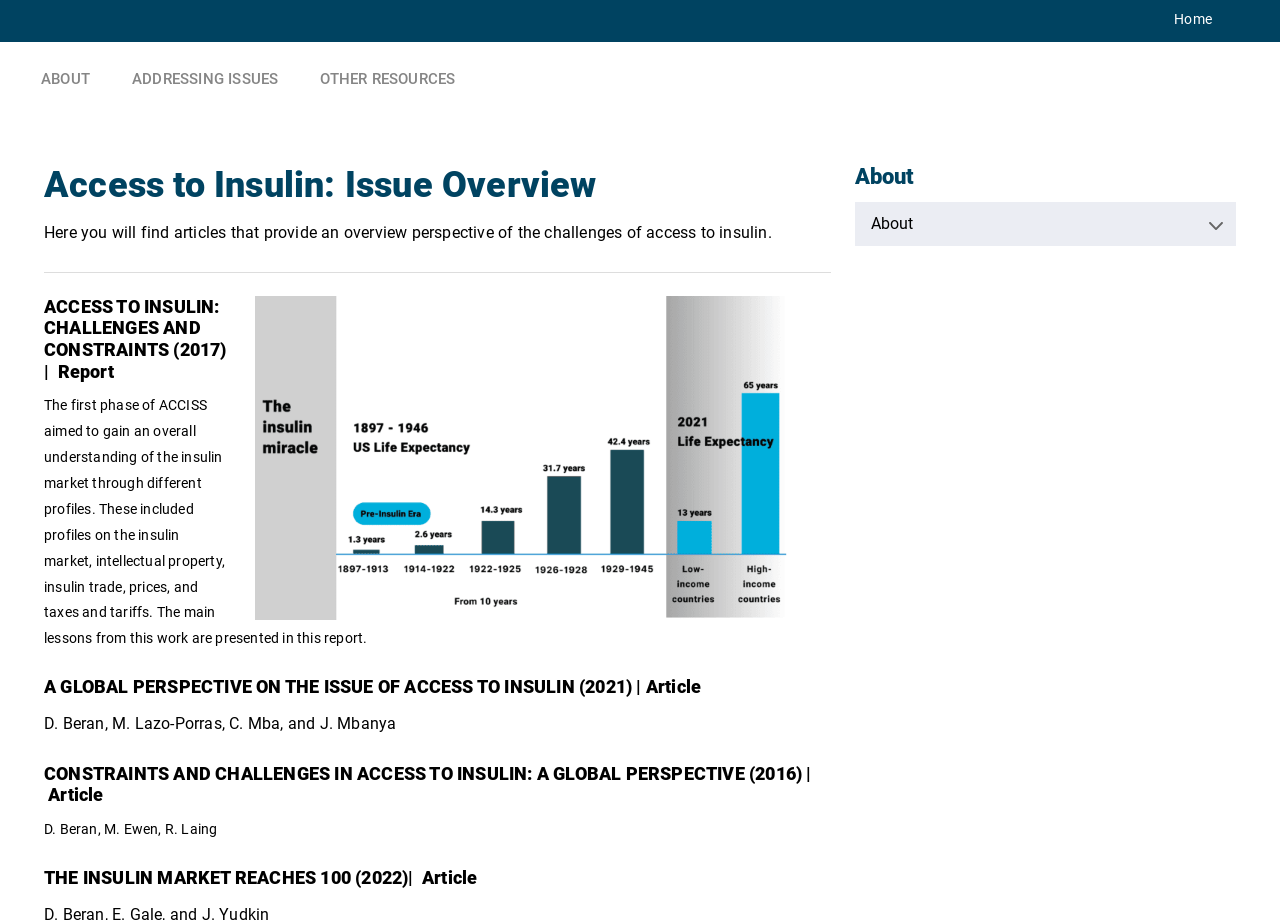Please identify the bounding box coordinates of the element's region that I should click in order to complete the following instruction: "read about access to insulin challenges and constraints". The bounding box coordinates consist of four float numbers between 0 and 1, i.e., [left, top, right, bottom].

[0.034, 0.321, 0.649, 0.415]